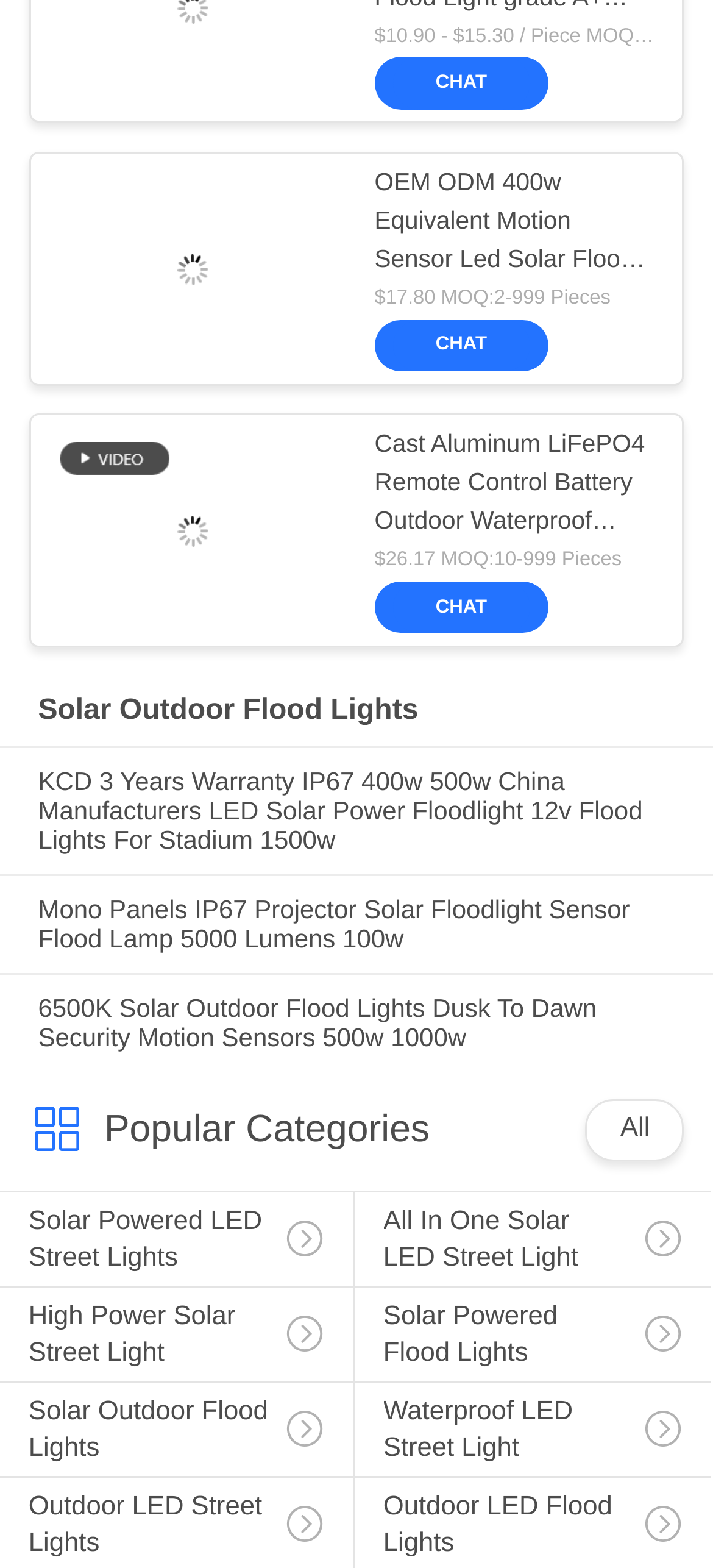Please identify the coordinates of the bounding box that should be clicked to fulfill this instruction: "Watch the video".

[0.082, 0.282, 0.238, 0.304]